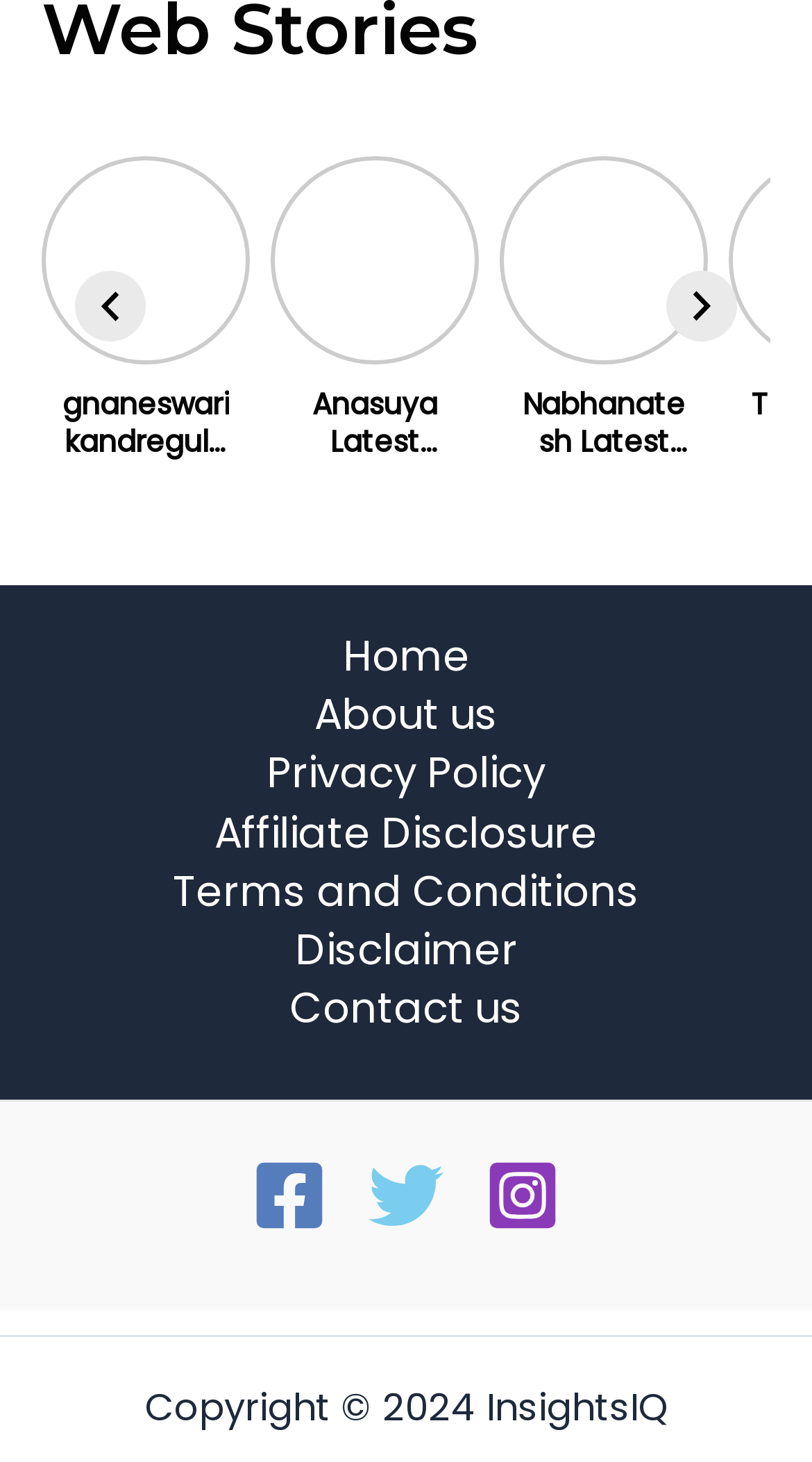Examine the image and give a thorough answer to the following question:
How many list items are in the carousel?

I counted the number of list items in the carousel section, which are 'gnaneswari kandregula latest hot pics', 'Anasuya Latest Photos', and 'Nabhanatesh Latest Photos'. There are three list items in total.